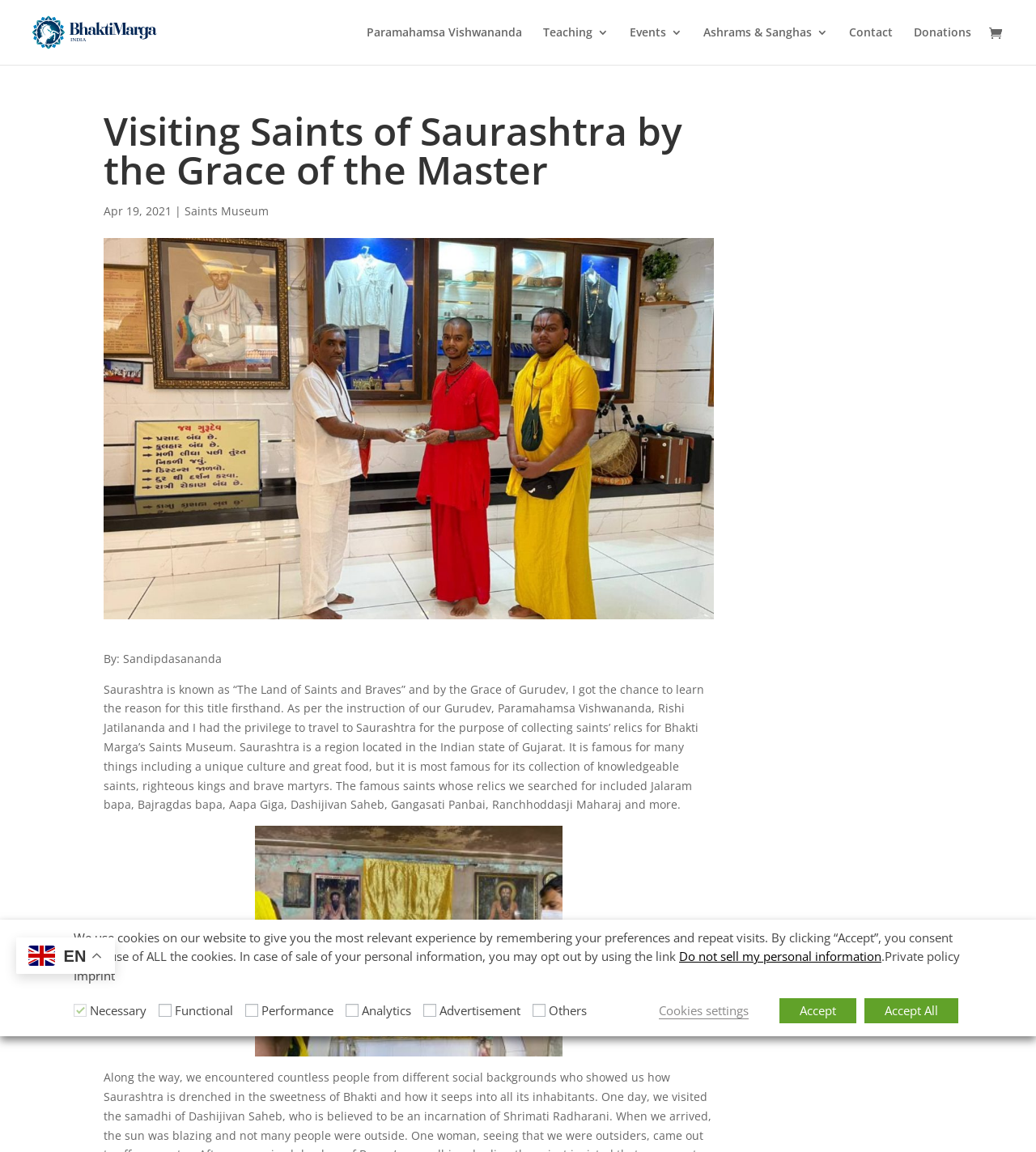Please find the bounding box coordinates of the element's region to be clicked to carry out this instruction: "Click Bhakti Marga India".

[0.027, 0.02, 0.155, 0.034]